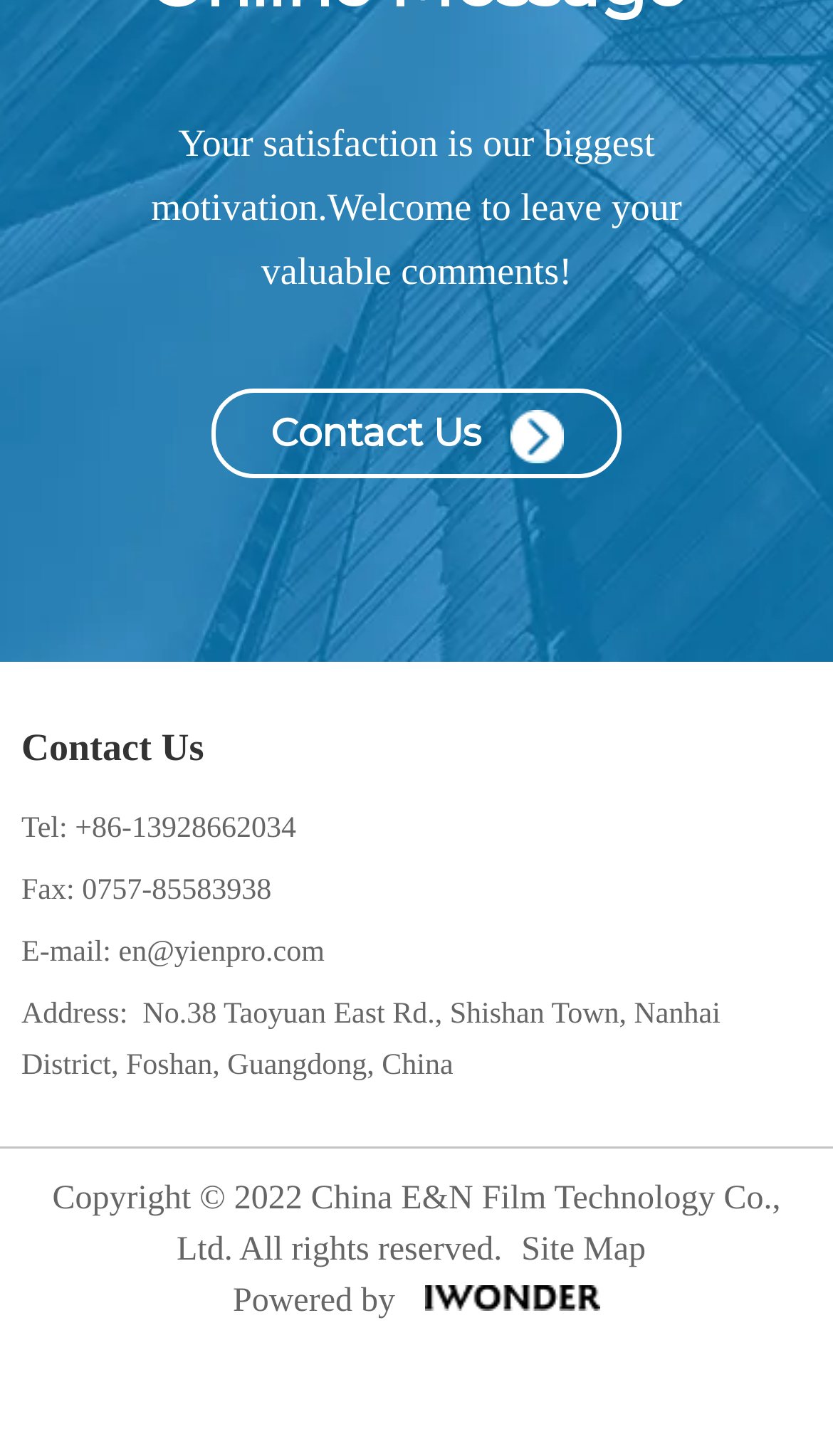Provide the bounding box coordinates of the HTML element this sentence describes: "Contact Us". The bounding box coordinates consist of four float numbers between 0 and 1, i.e., [left, top, right, bottom].

[0.254, 0.267, 0.746, 0.328]